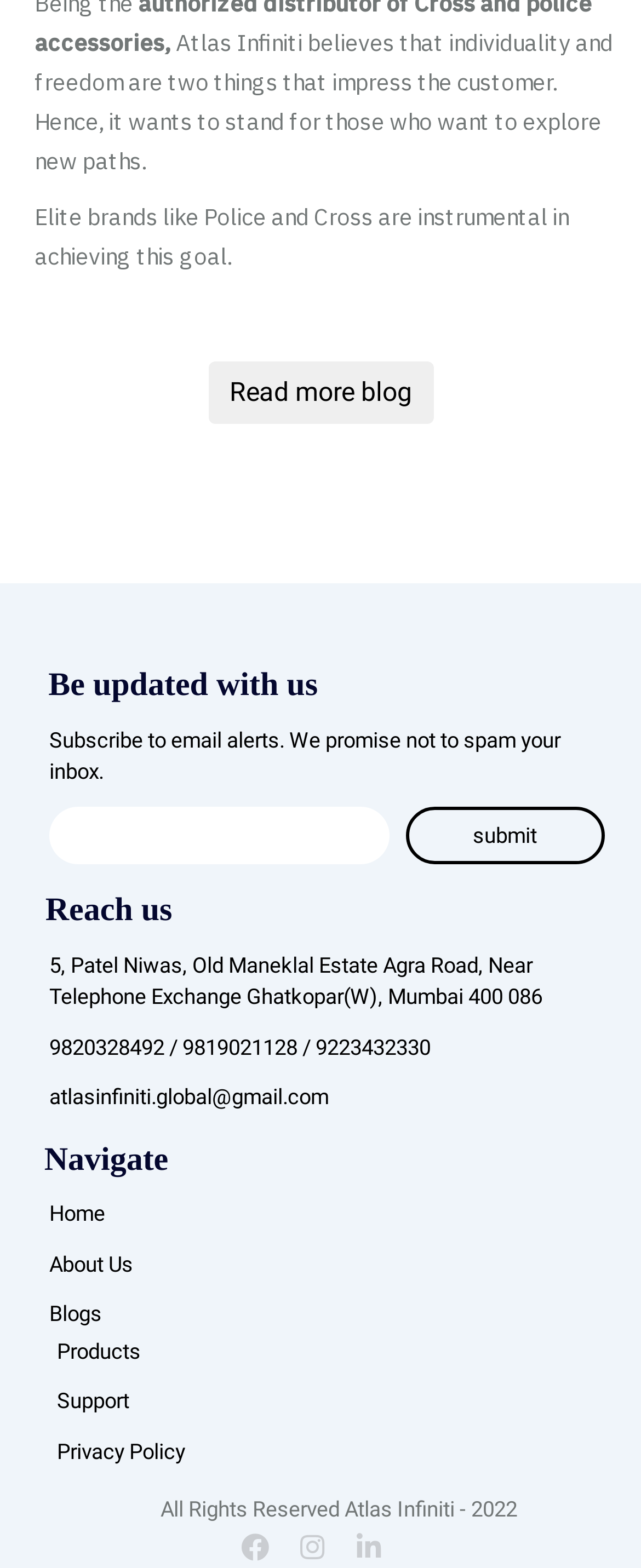Find the bounding box of the web element that fits this description: "Read more blog".

[0.324, 0.231, 0.676, 0.271]